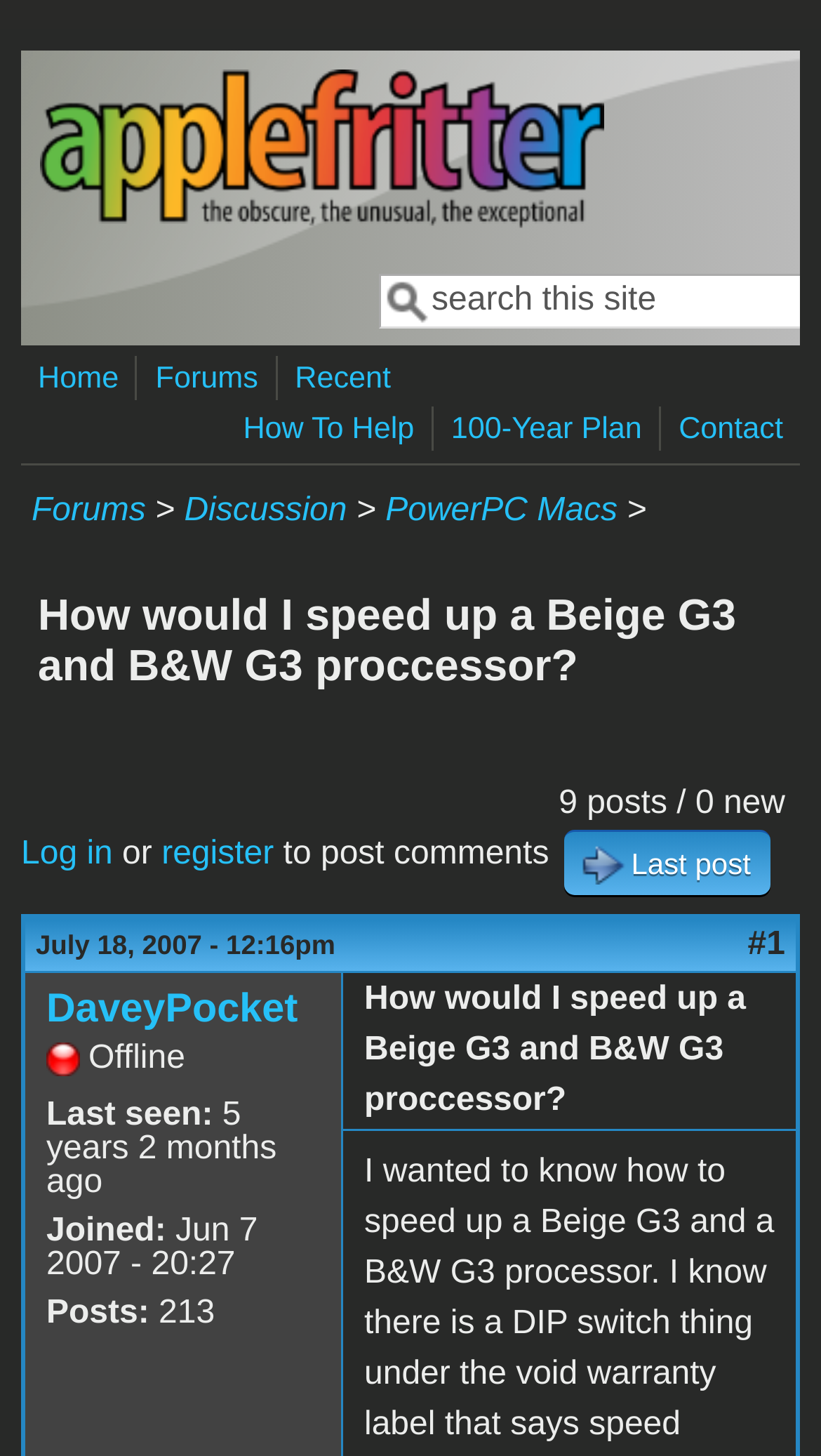Please indicate the bounding box coordinates of the element's region to be clicked to achieve the instruction: "learn about Our Pastor". Provide the coordinates as four float numbers between 0 and 1, i.e., [left, top, right, bottom].

None